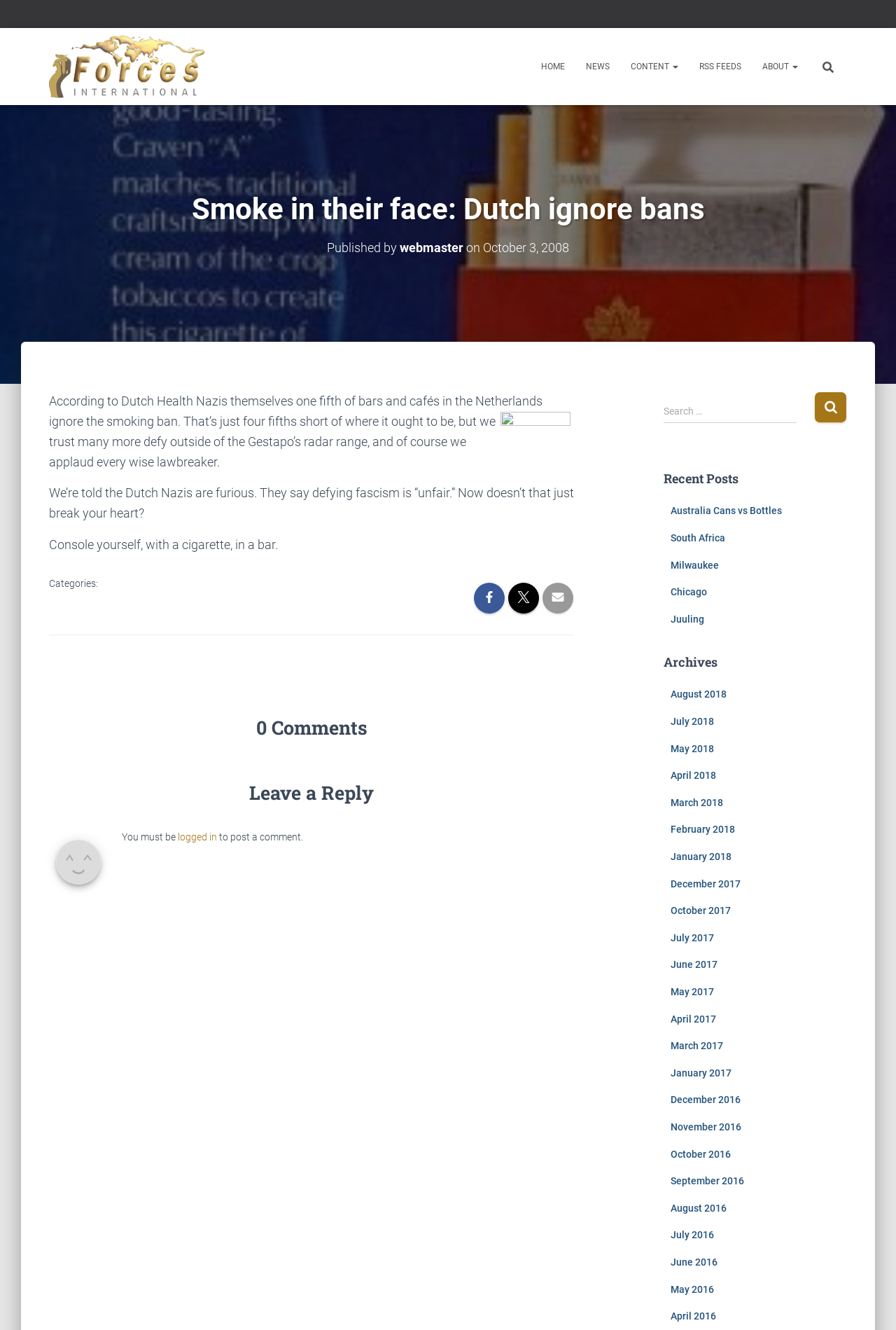Describe all visible elements and their arrangement on the webpage.

The webpage is about an article titled "Smoke in their face: Dutch ignore bans" from Forces International. At the top, there is a logo of Forces International, accompanied by a link to the homepage. Below the logo, there are several navigation links, including "HOME", "NEWS", "CONTENT", "RSS FEEDS", and "ABOUT". 

To the right of the navigation links, there is a search bar with a magnifying glass icon. Below the search bar, there is a heading that reads "Smoke in their face: Dutch ignore bans" followed by the publication date and author information. 

The main content of the article is divided into four paragraphs. The first paragraph discusses how one-fifth of bars and cafes in the Netherlands ignore the smoking ban. The second paragraph expresses support for those who defy the ban. The third paragraph mocks the Dutch authorities' reaction to the defiance. The fourth paragraph concludes with a suggestion to console oneself with a cigarette in a bar.

Below the article, there are categories listed with corresponding images. A horizontal separator line divides the categories from the comments section. The comments section displays "0 Comments" and has a "Leave a Reply" heading. There is also an avatar placeholder and a login prompt for users to post a comment.

To the right of the article, there is a sidebar with a search bar, a "Recent Posts" section, and an "Archives" section. The "Recent Posts" section lists several article titles, including "Australia Cans vs Bottles", "South Africa", and "Milwaukee". The "Archives" section lists months and years, from August 2018 to June 2016, with corresponding links.

At the bottom right corner of the page, there is a button with an unknown function, accompanied by an image.